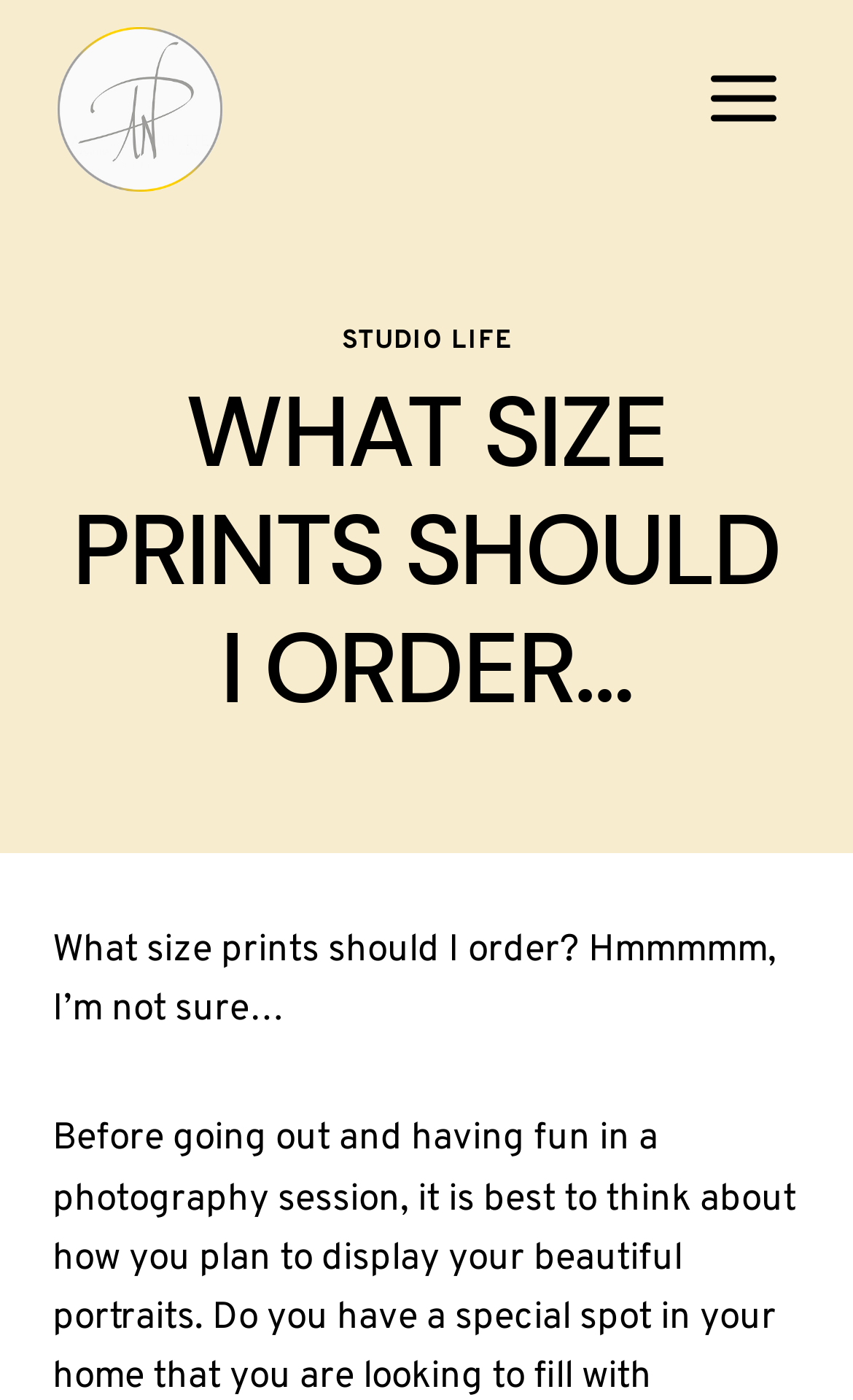Using the provided description ANGELA NAVARETTE PHOTOGRAPHY, find the bounding box coordinates for the UI element. Provide the coordinates in (top-left x, top-left y, bottom-right x, bottom-right y) format, ensuring all values are between 0 and 1.

[0.062, 0.016, 0.31, 0.141]